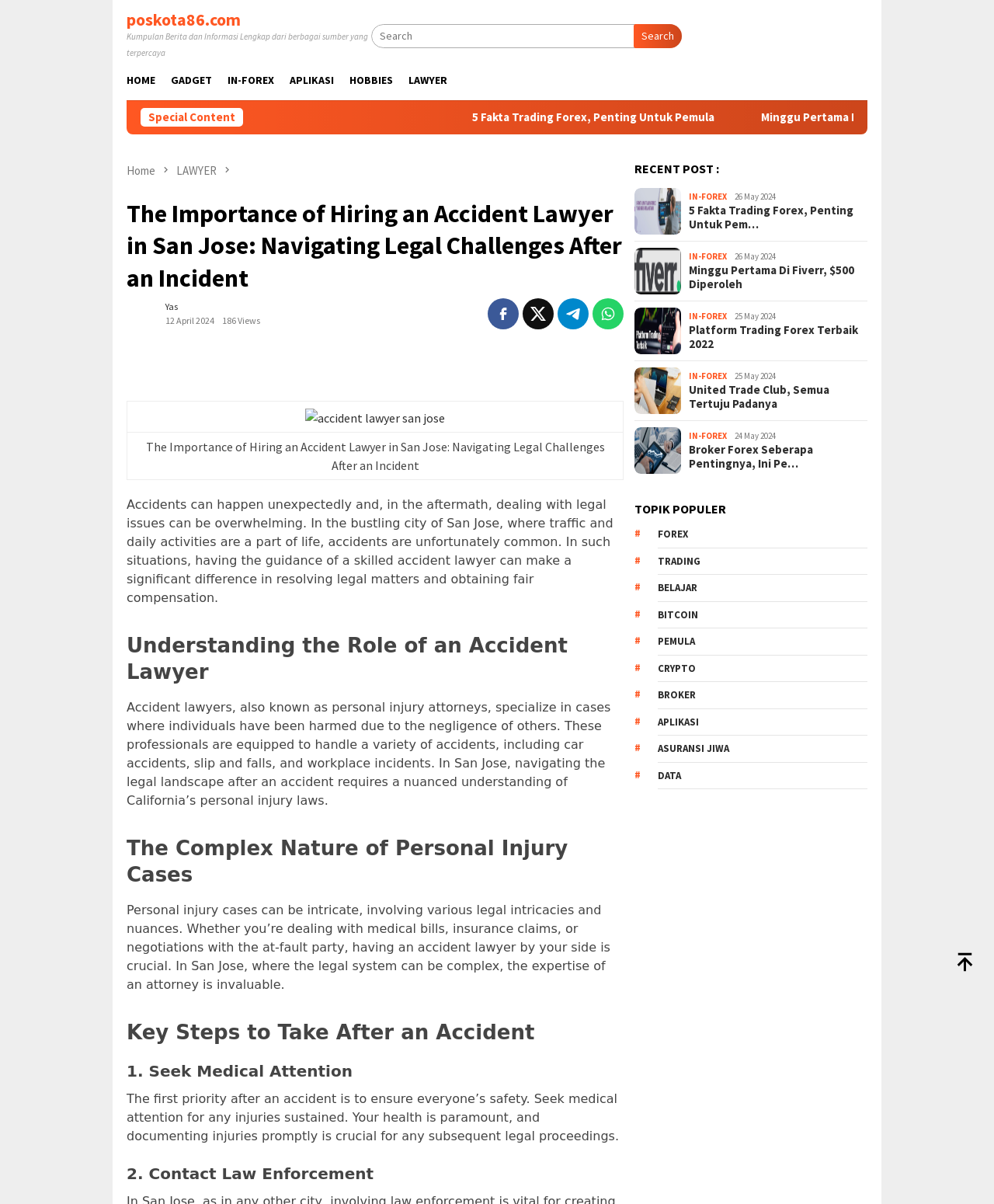Determine the bounding box coordinates for the region that must be clicked to execute the following instruction: "Go to HOME page".

[0.12, 0.05, 0.164, 0.083]